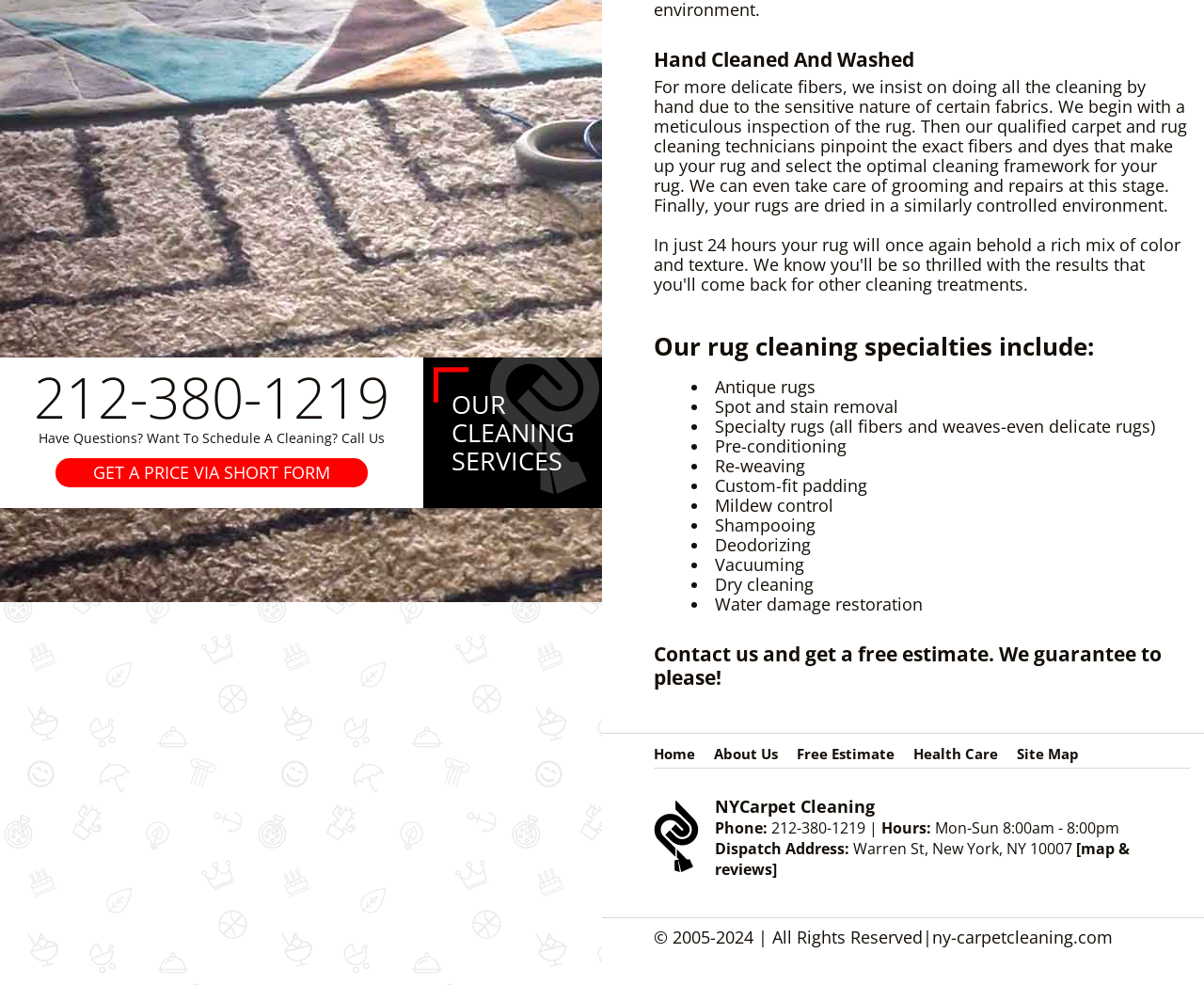Identify the bounding box of the UI element described as follows: "Home". Provide the coordinates as four float numbers in the range of 0 to 1 [left, top, right, bottom].

[0.543, 0.757, 0.577, 0.774]